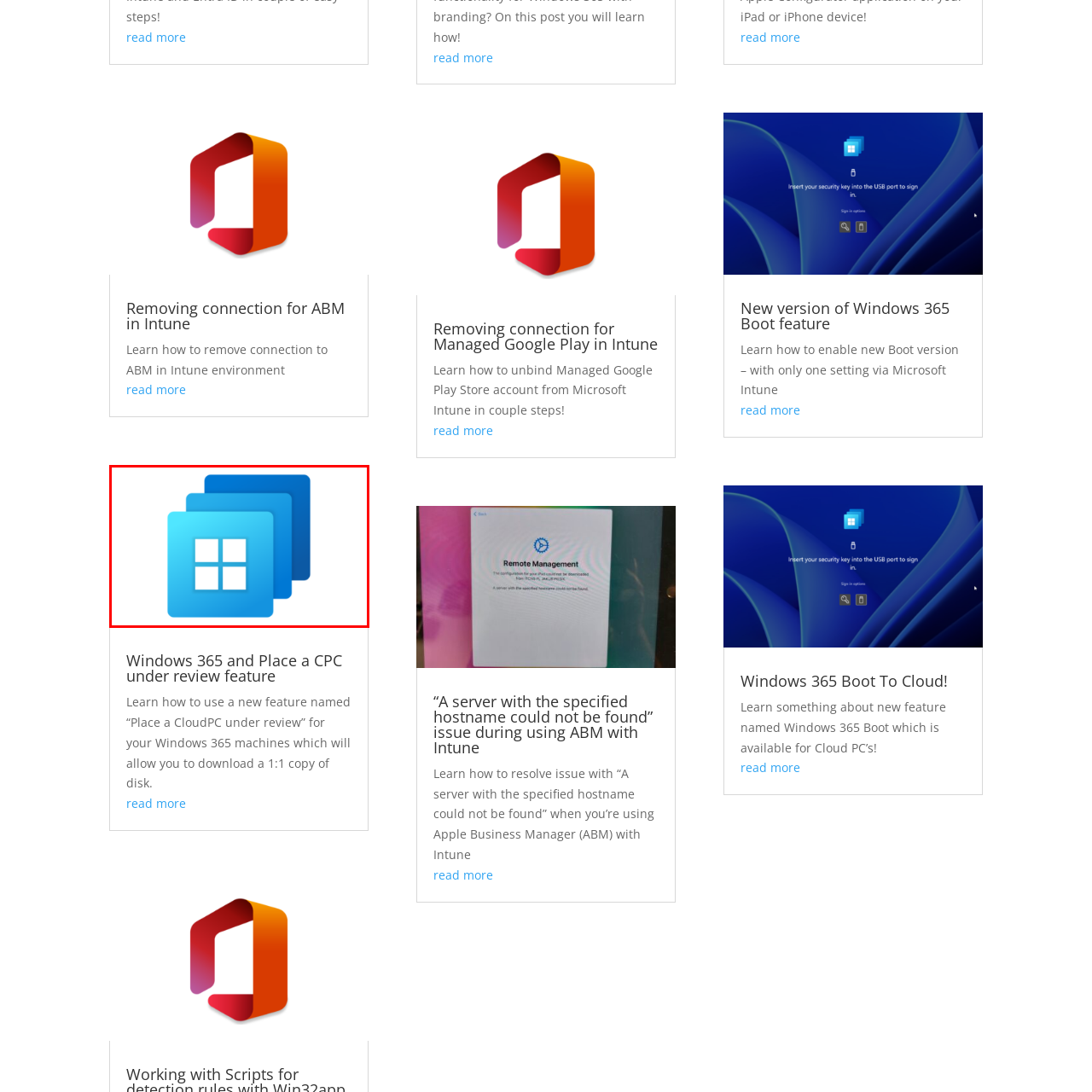Check the image highlighted in red, What type of computing is reflected in the design?
 Please answer in a single word or phrase.

Cloud computing